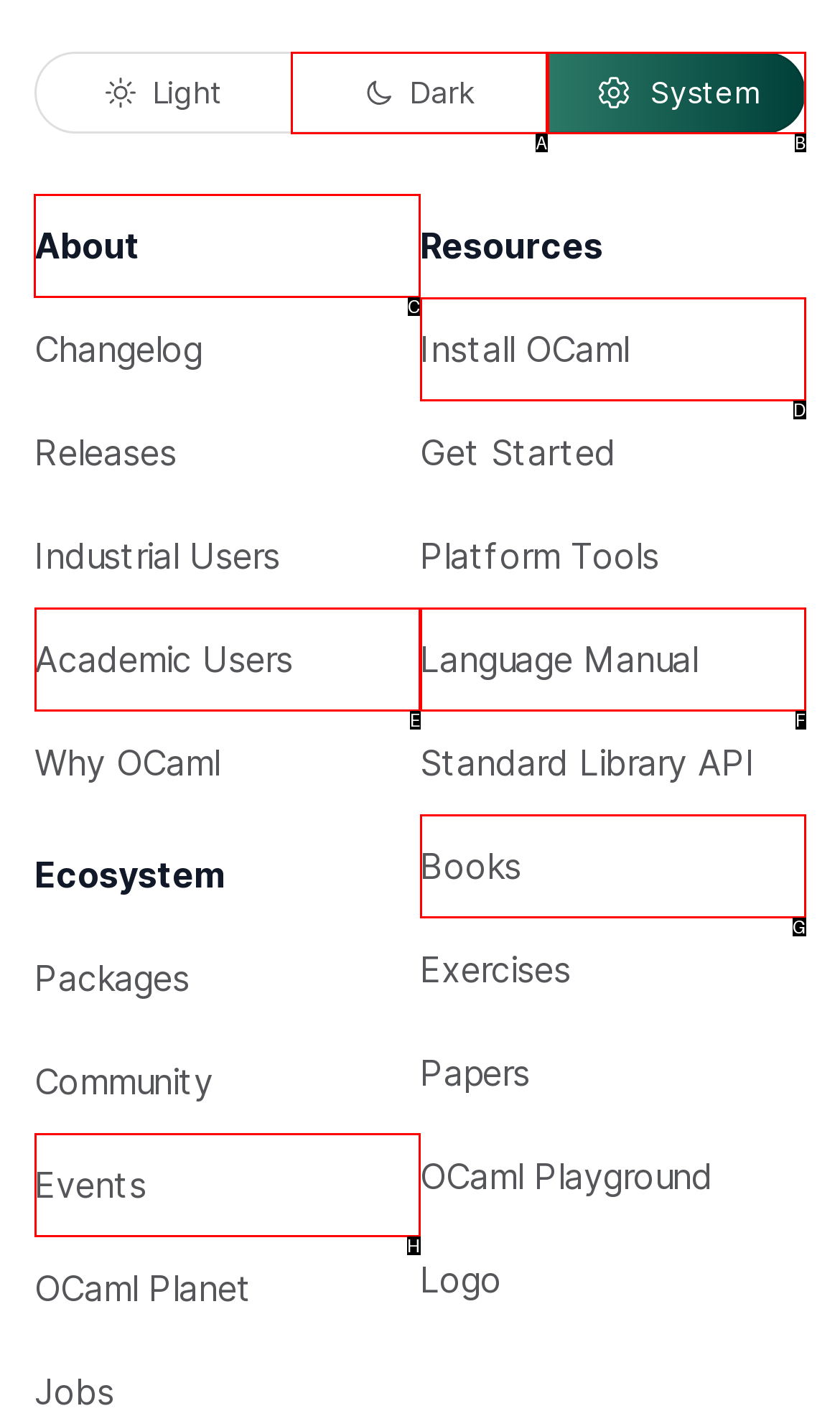Choose the correct UI element to click for this task: Click on the 'NEXT' button Answer using the letter from the given choices.

None